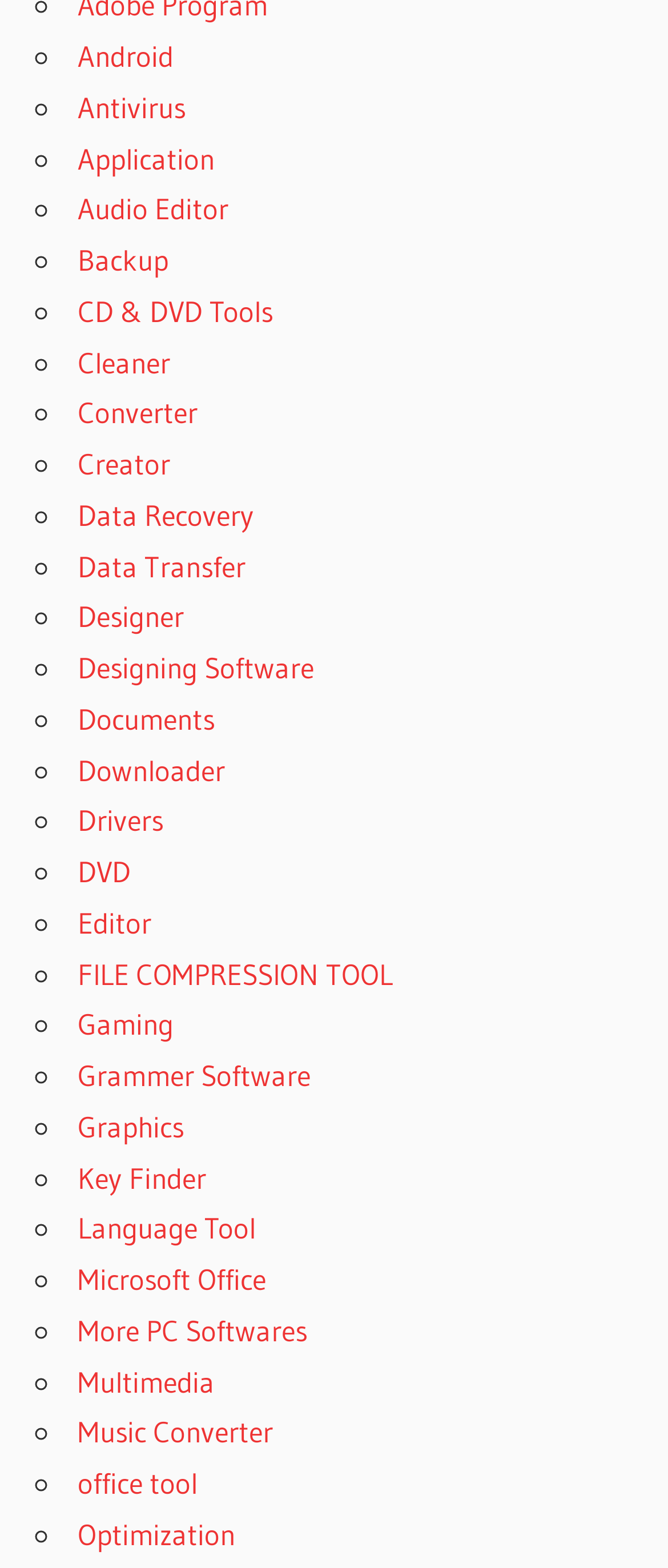Please study the image and answer the question comprehensively:
Is there a software category for Microsoft Office?

Yes, there is a software category for Microsoft Office, which is indicated by the link 'Microsoft Office' with a bounding box of [0.116, 0.804, 0.398, 0.827]. This category is likely related to software related to Microsoft Office.